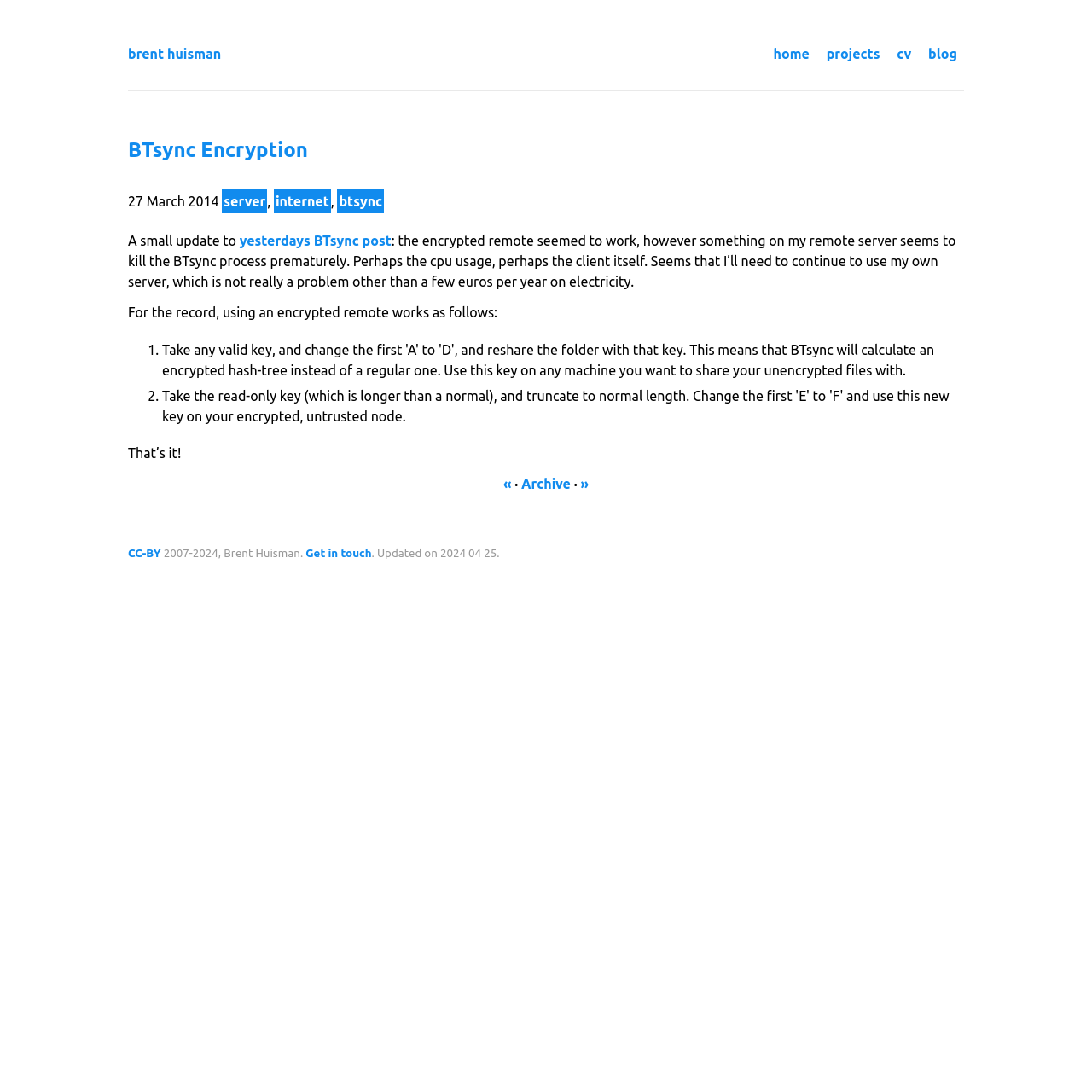Identify the bounding box coordinates for the UI element described as follows: "A Plus Super Storage". Ensure the coordinates are four float numbers between 0 and 1, formatted as [left, top, right, bottom].

None